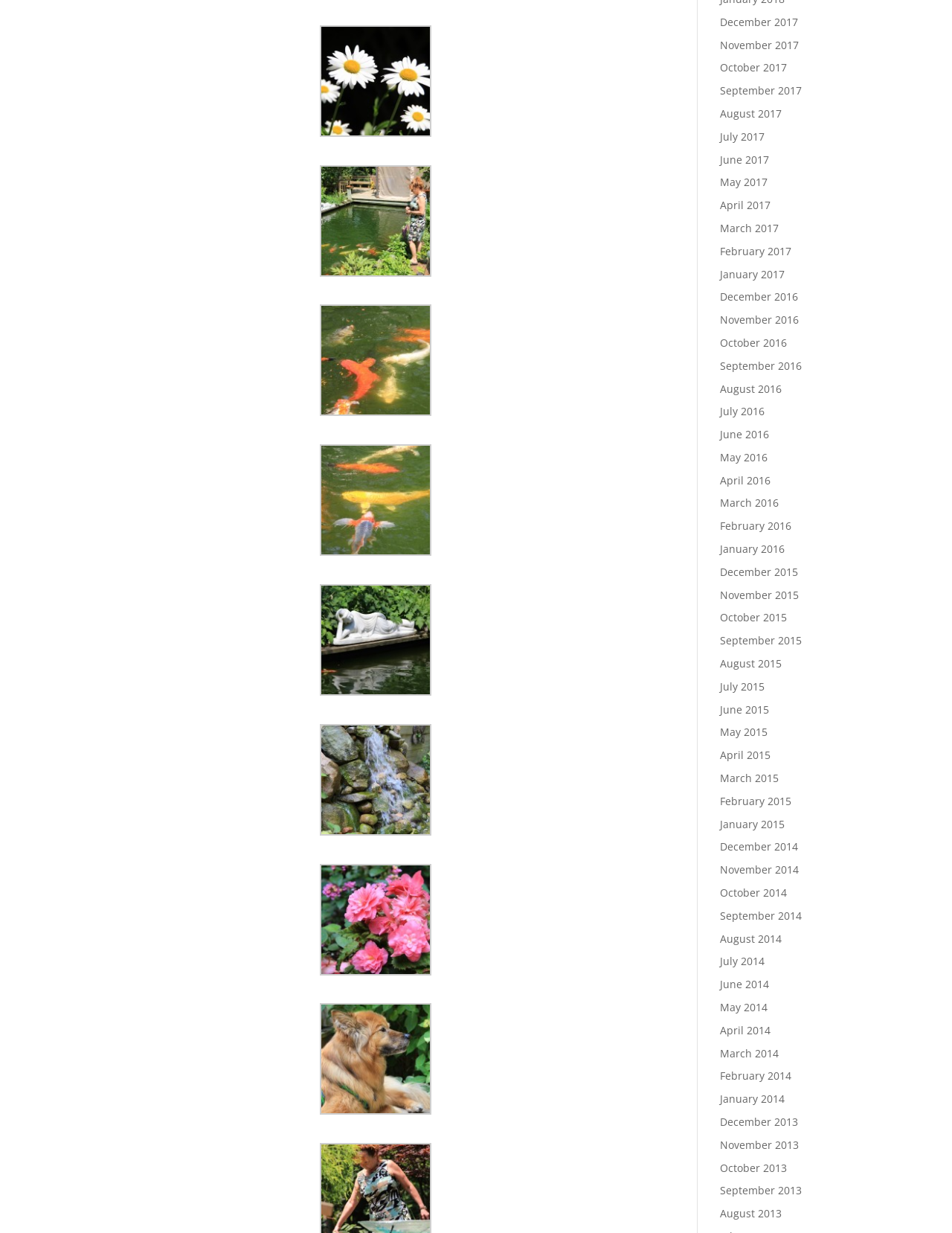Use a single word or phrase to answer the question: What is the earliest month listed?

December 2013